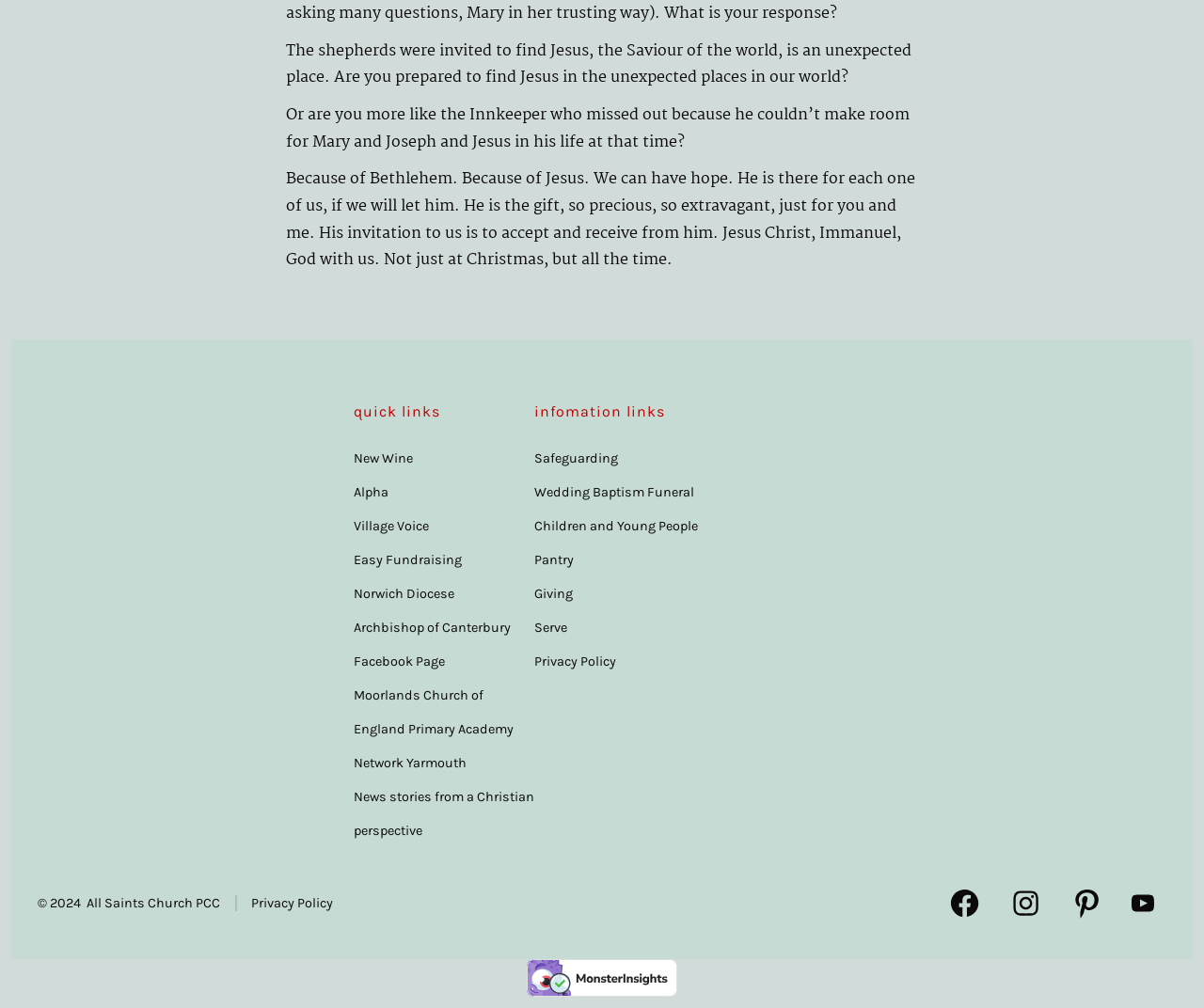Identify the bounding box coordinates of the section to be clicked to complete the task described by the following instruction: "click on New Wine". The coordinates should be four float numbers between 0 and 1, formatted as [left, top, right, bottom].

[0.294, 0.447, 0.343, 0.463]